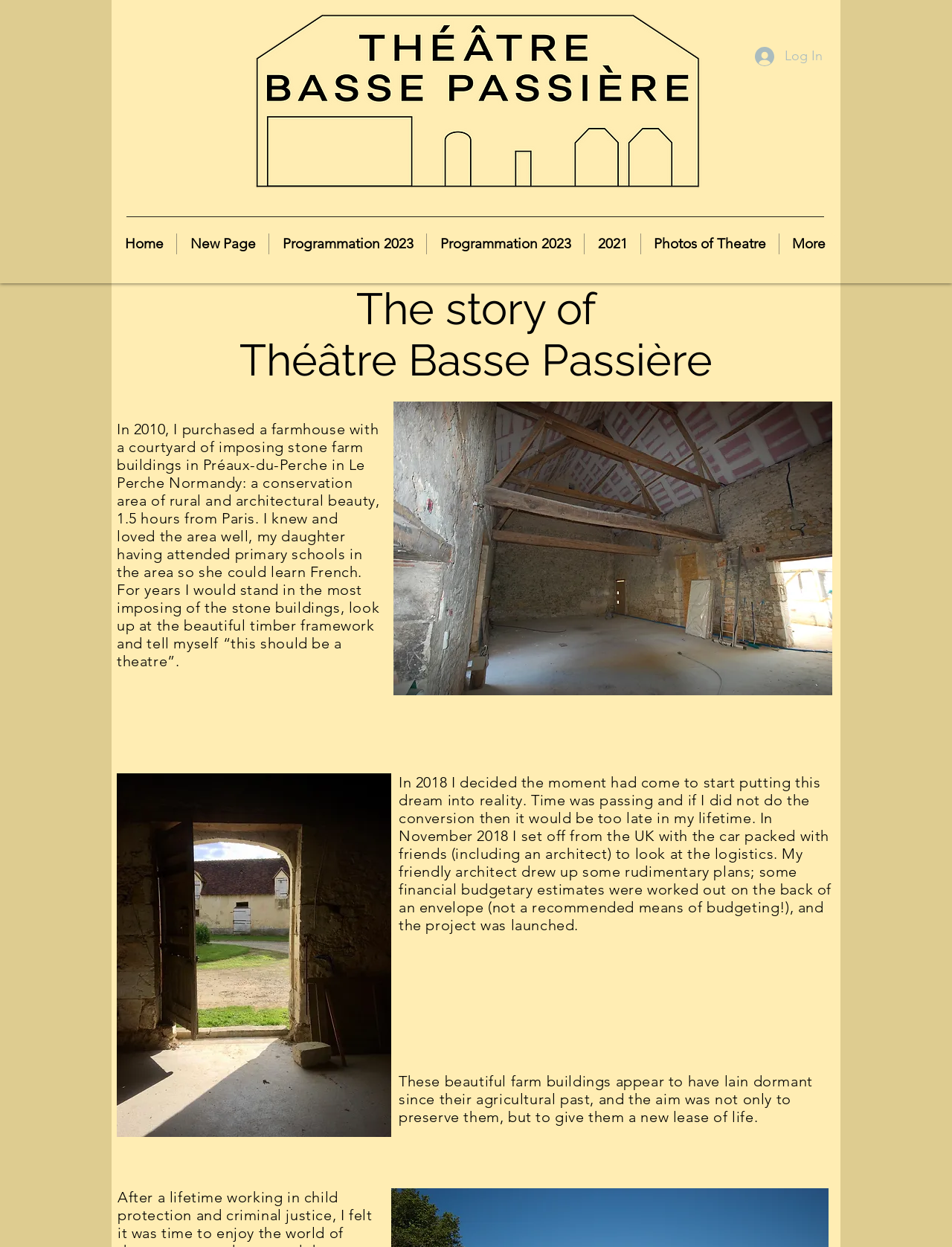Provide the bounding box coordinates of the UI element that matches the description: "More".

[0.818, 0.187, 0.88, 0.204]